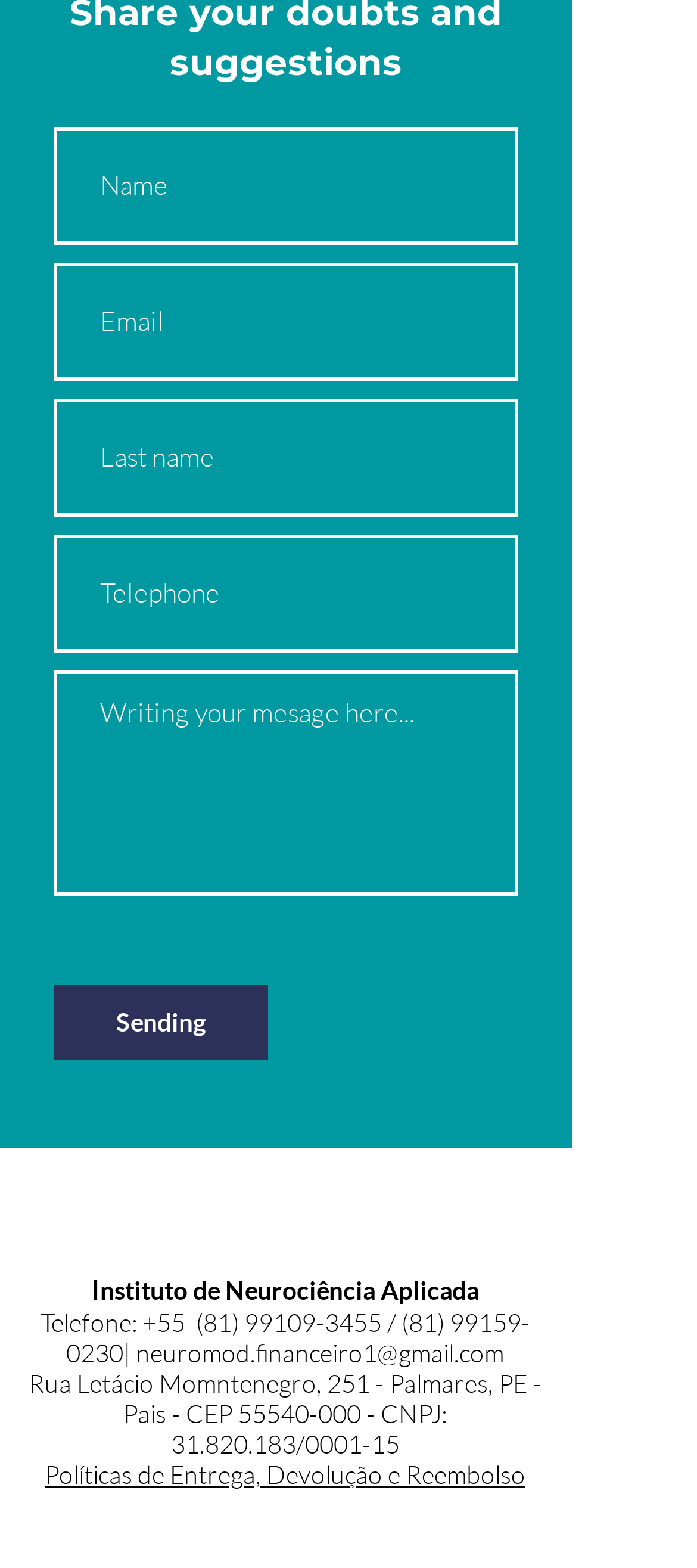Find the bounding box coordinates for the element that must be clicked to complete the instruction: "Click the Sending button". The coordinates should be four float numbers between 0 and 1, indicated as [left, top, right, bottom].

[0.077, 0.628, 0.385, 0.676]